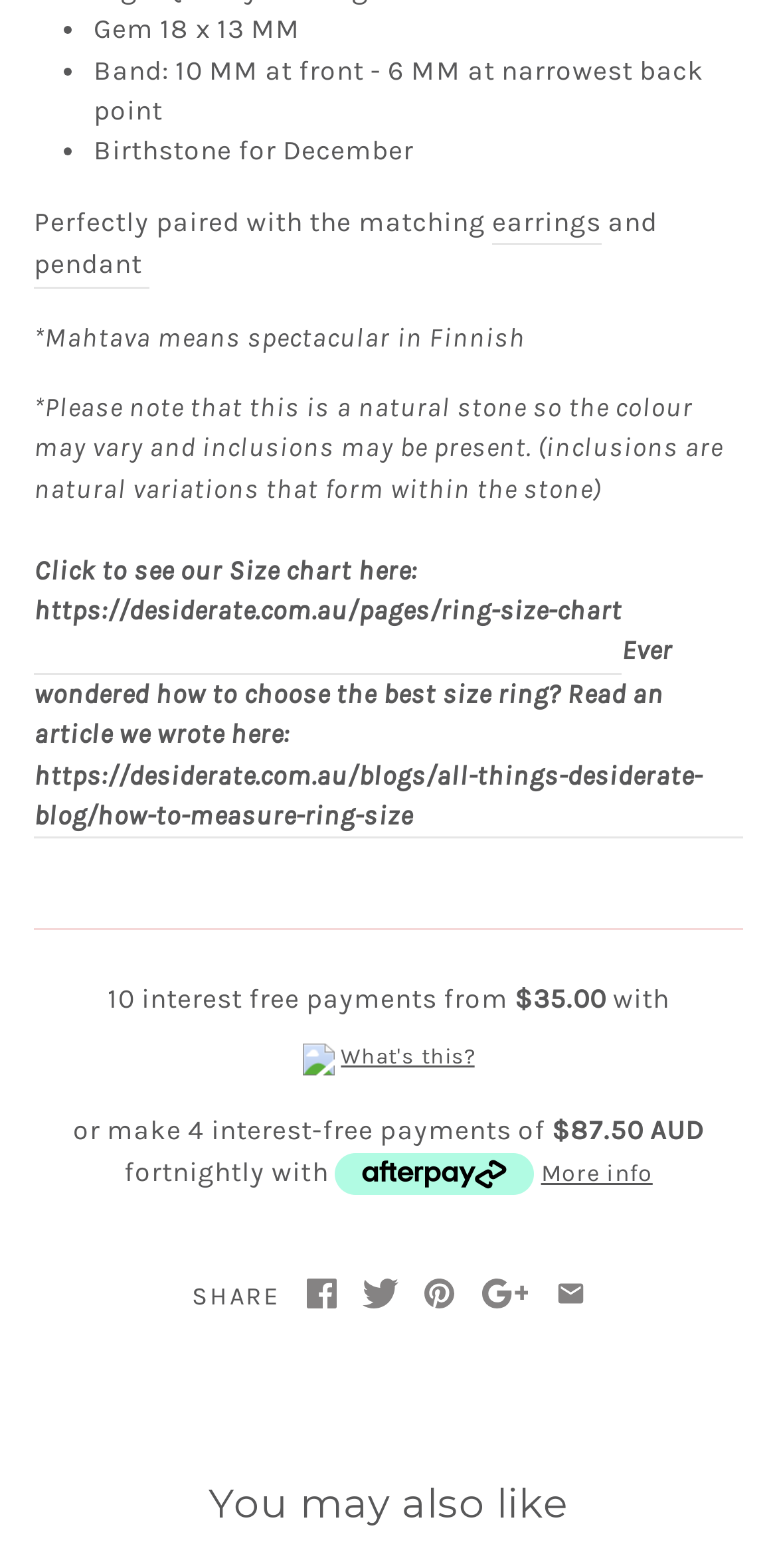Locate the bounding box coordinates of the item that should be clicked to fulfill the instruction: "Click the Facebook share link".

[0.394, 0.815, 0.433, 0.838]